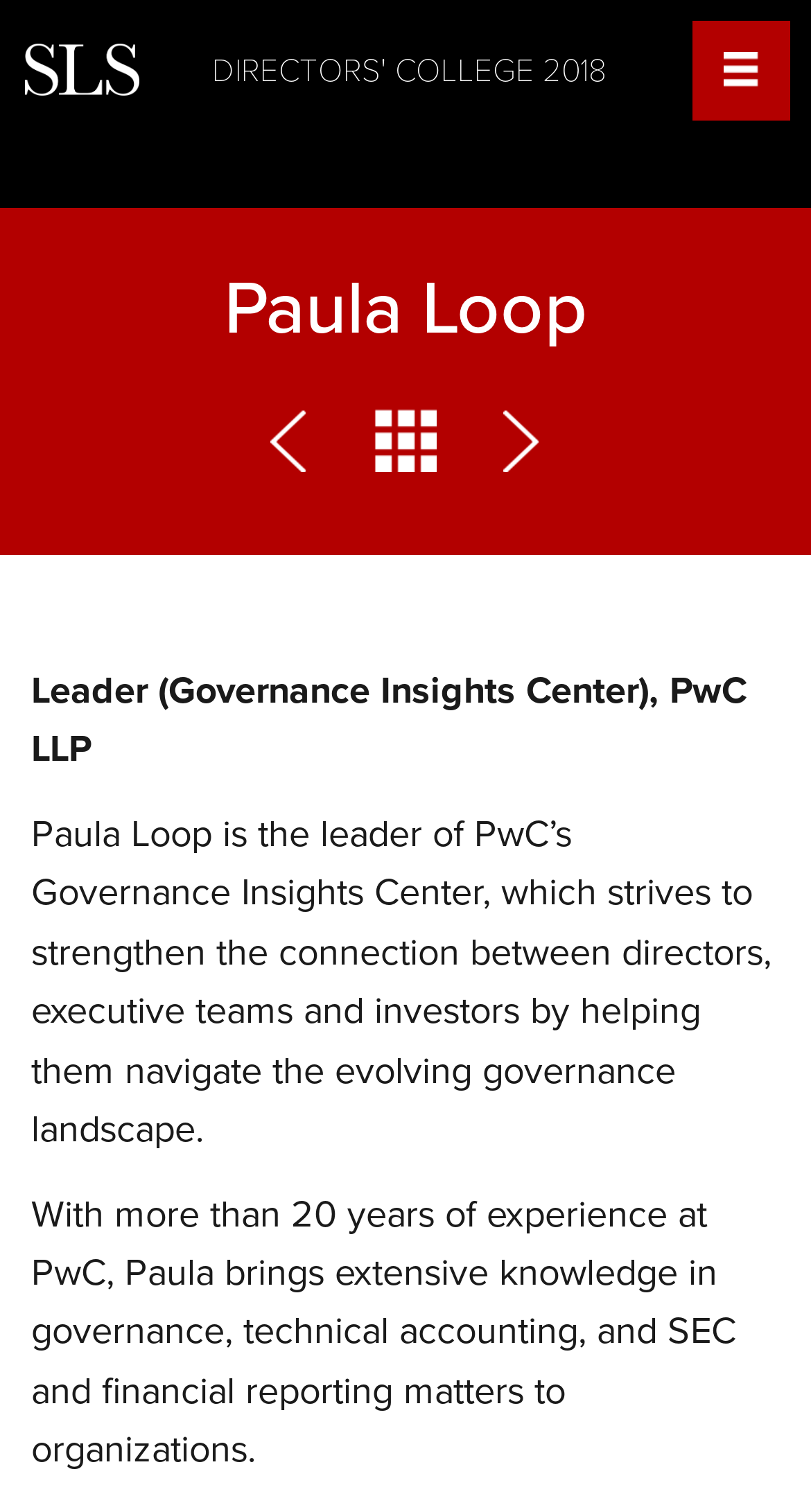Utilize the information from the image to answer the question in detail:
What is Paula Loop's experience at PwC?

The answer can be found in the StaticText element with the text 'With more than 20 years of experience at PwC, Paula brings extensive knowledge...'.